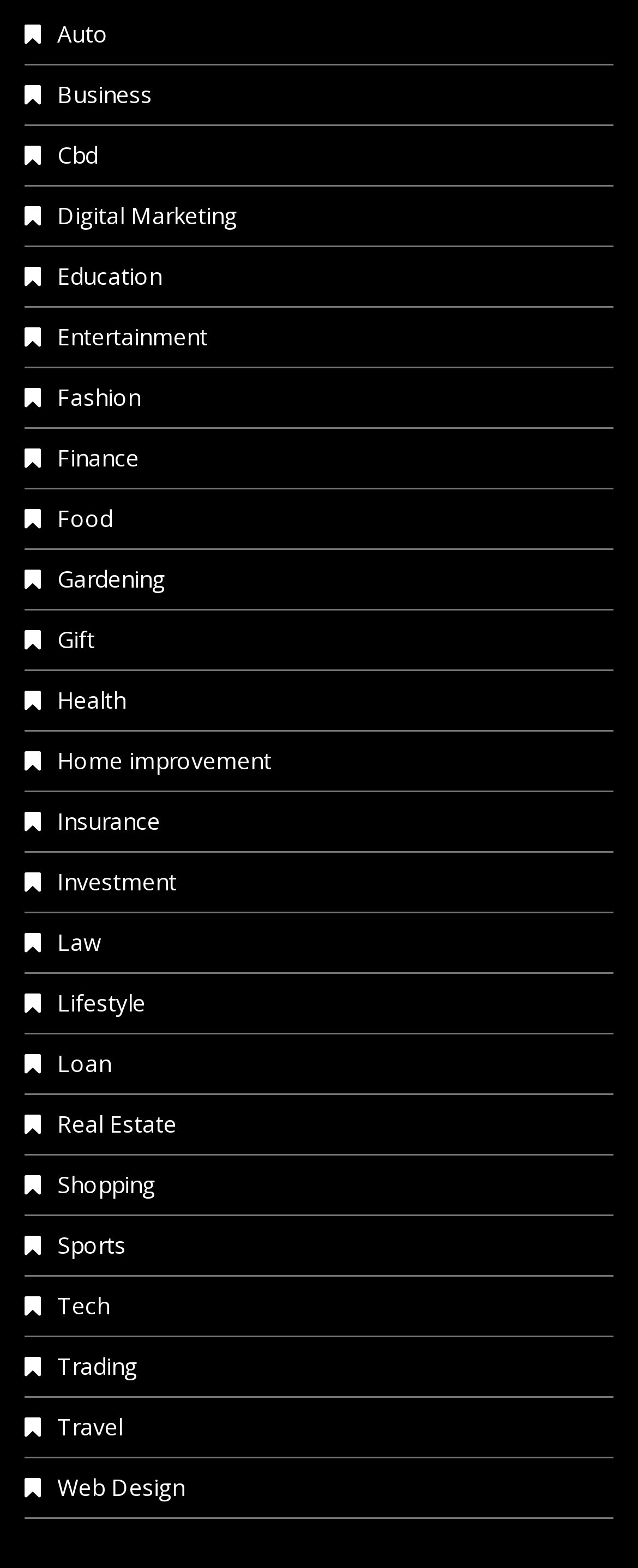Provide a short answer using a single word or phrase for the following question: 
What is the category listed below 'Digital Marketing'?

Education